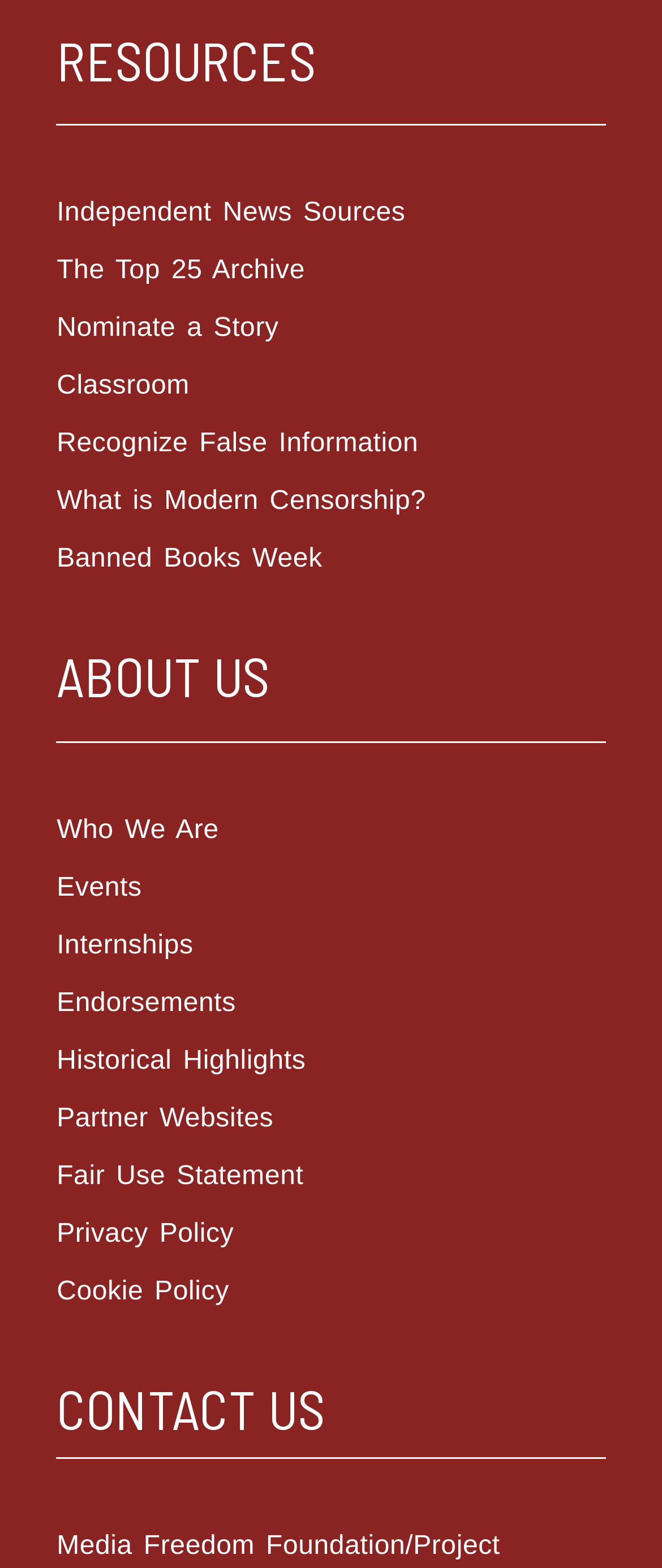Kindly determine the bounding box coordinates for the clickable area to achieve the given instruction: "Go to Classroom".

[0.086, 0.229, 0.914, 0.266]